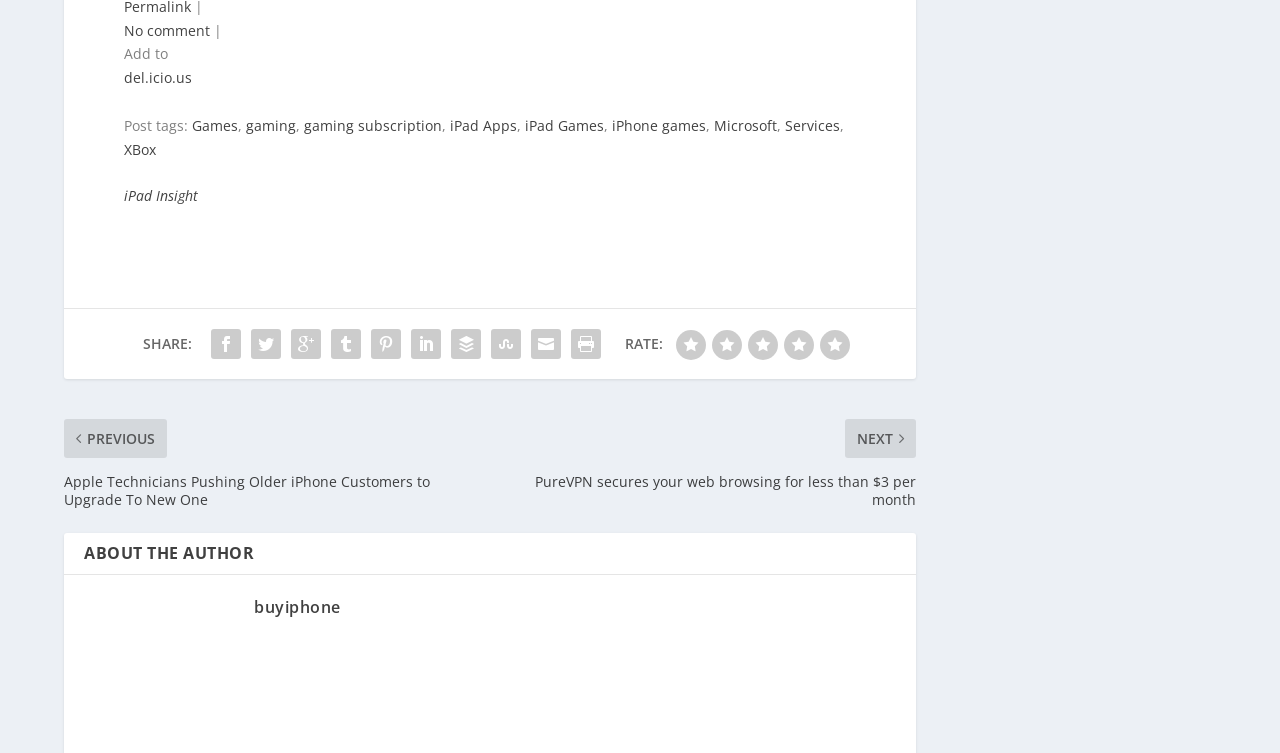How many social media sharing options are available?
Offer a detailed and exhaustive answer to the question.

There are 11 social media sharing options available, represented by icons, which can be found in the 'SHARE:' section of the webpage.